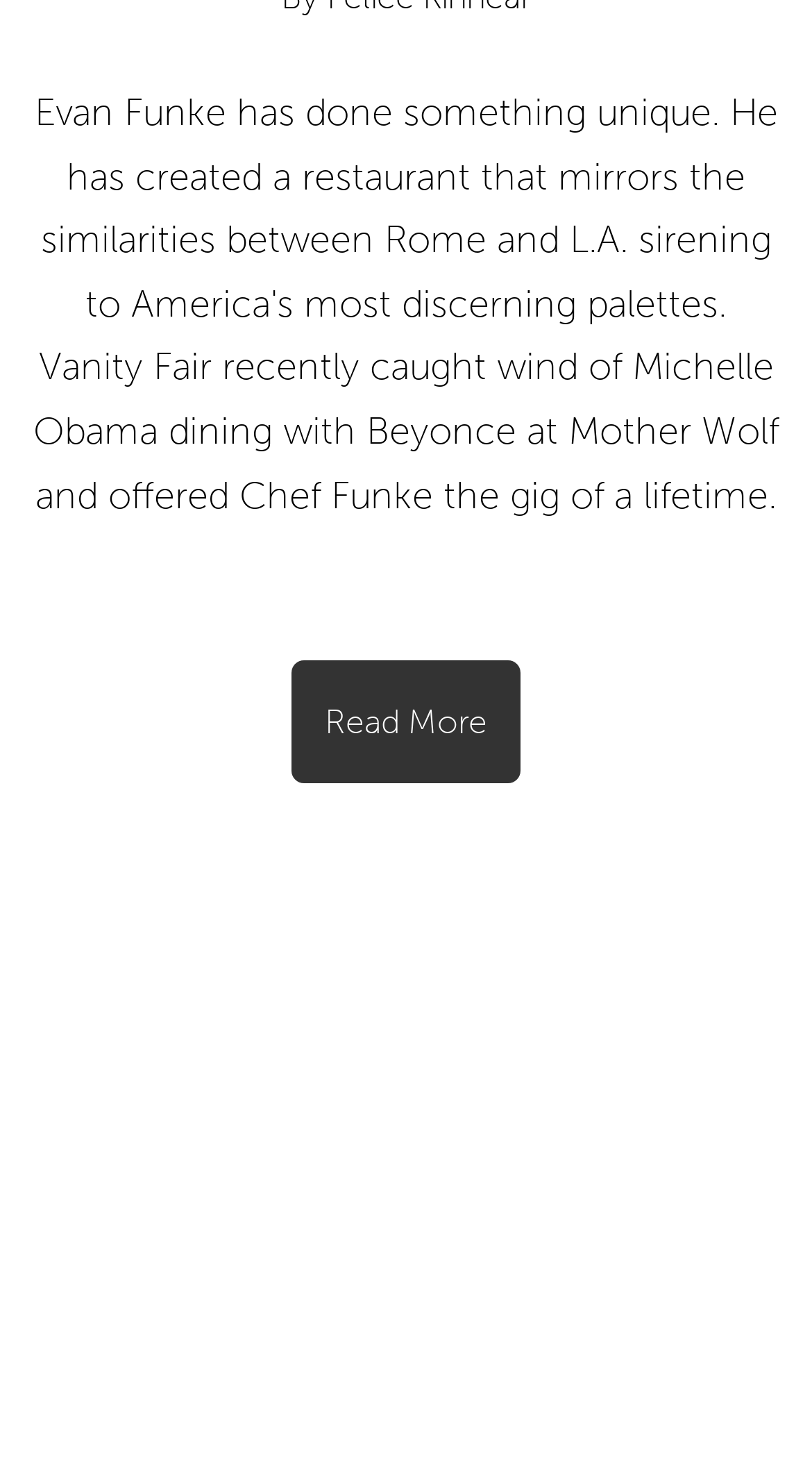Predict the bounding box for the UI component with the following description: "X (Twitter)".

None